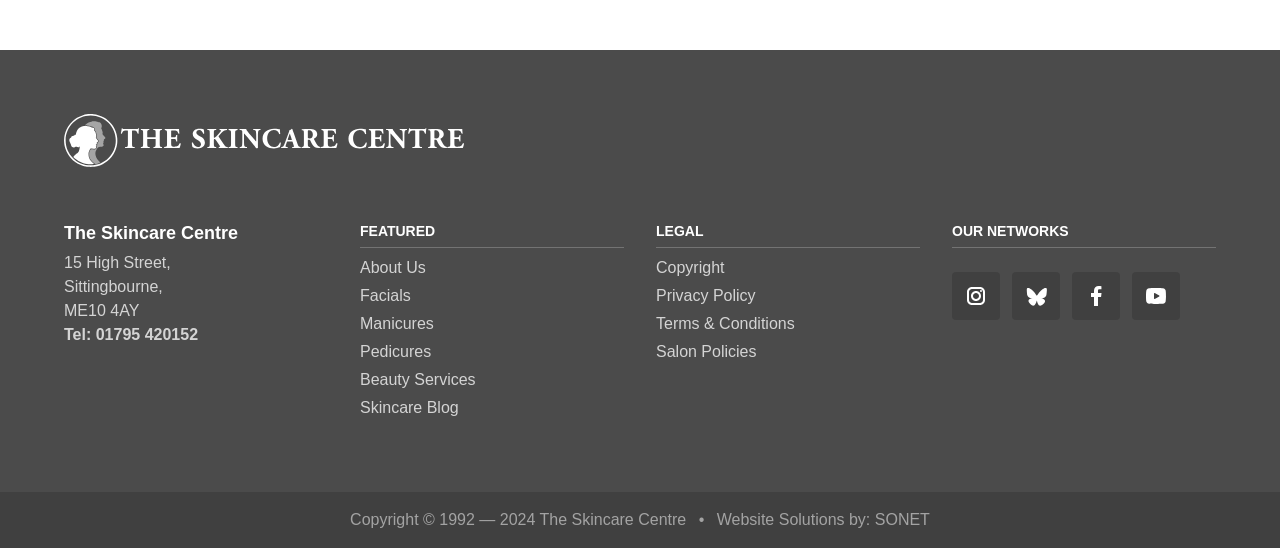Who designed the website of the skincare centre?
Provide a well-explained and detailed answer to the question.

The website designer of the skincare centre can be found at the bottom of the webpage, where it is written in a link element as 'SONET'.